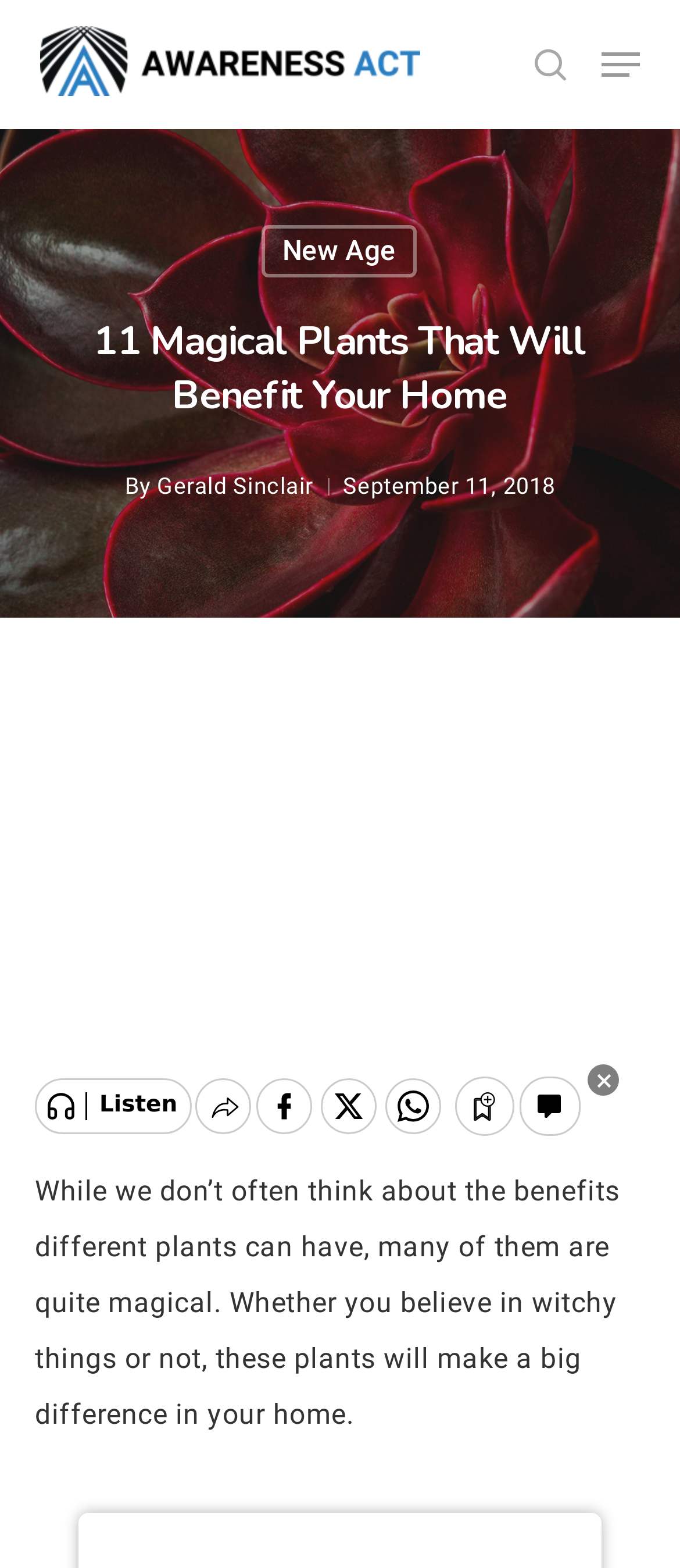Who is the author of the article?
Please ensure your answer is as detailed and informative as possible.

I looked for the element that contains the author's name and found a link element with the text 'Gerald Sinclair' next to a 'By' static text, which suggests that Gerald Sinclair is the author of the article.